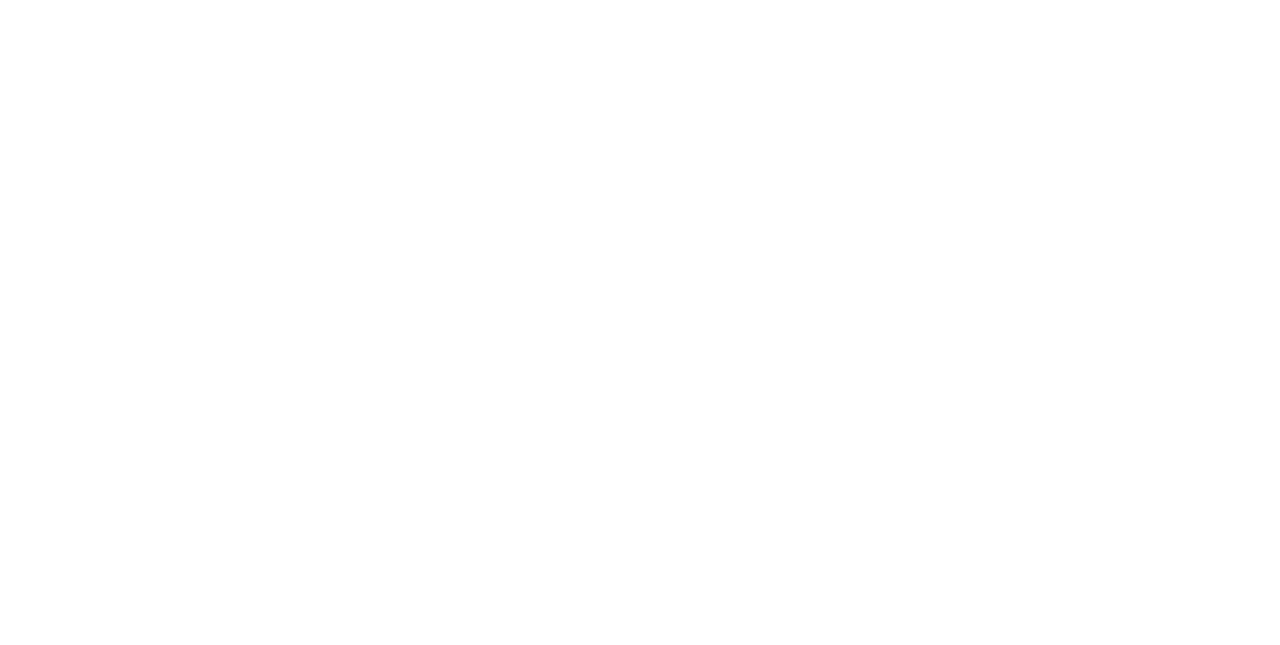Locate the bounding box coordinates of the element's region that should be clicked to carry out the following instruction: "Click Keep me updated". The coordinates need to be four float numbers between 0 and 1, i.e., [left, top, right, bottom].

[0.752, 0.163, 0.969, 0.237]